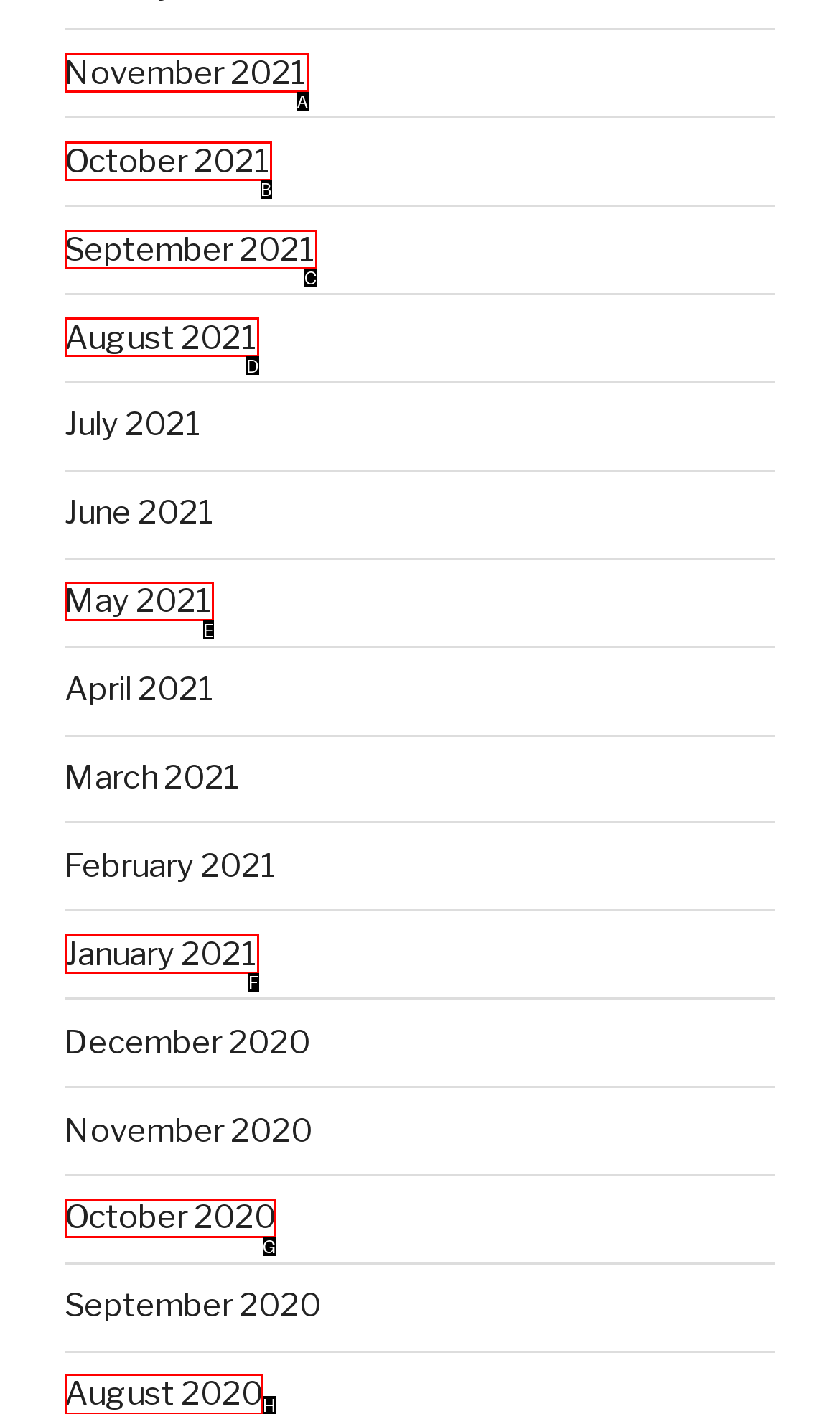Tell me which letter I should select to achieve the following goal: view August 2020
Answer with the corresponding letter from the provided options directly.

H